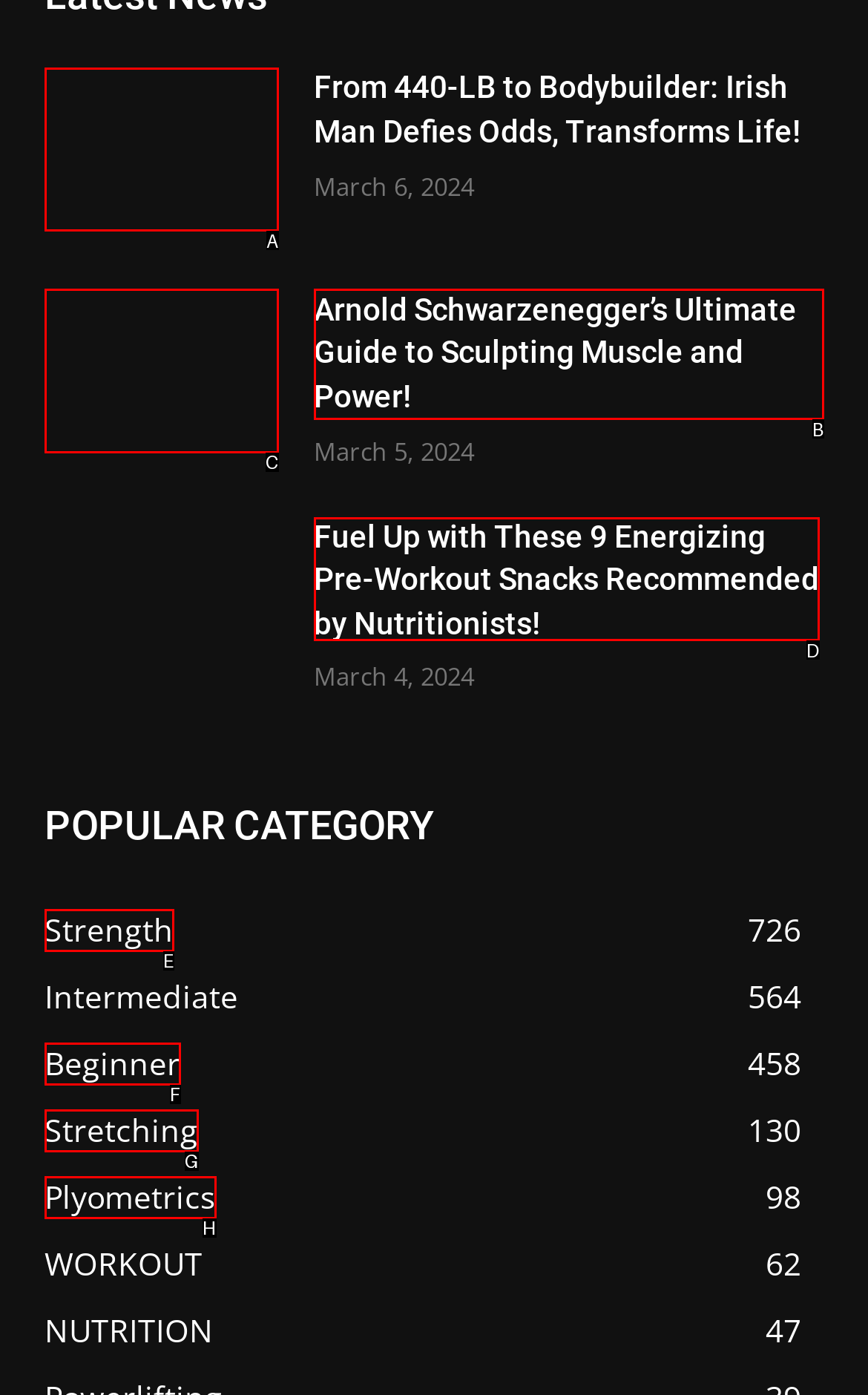Among the marked elements in the screenshot, which letter corresponds to the UI element needed for the task: View the guide to sculpting muscle and power by Arnold Schwarzenegger?

B